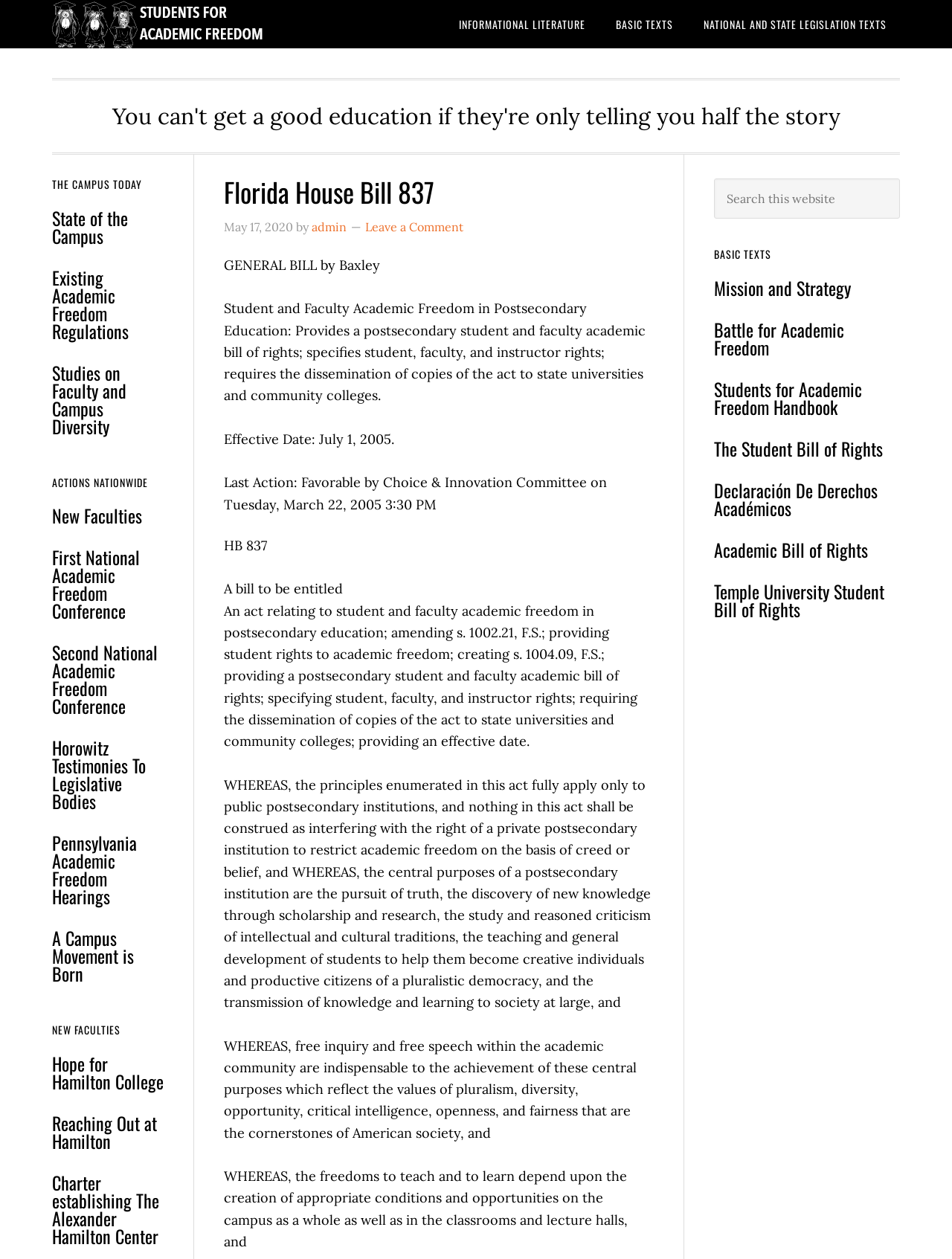Please locate the bounding box coordinates of the element that should be clicked to complete the given instruction: "Read the story".

None